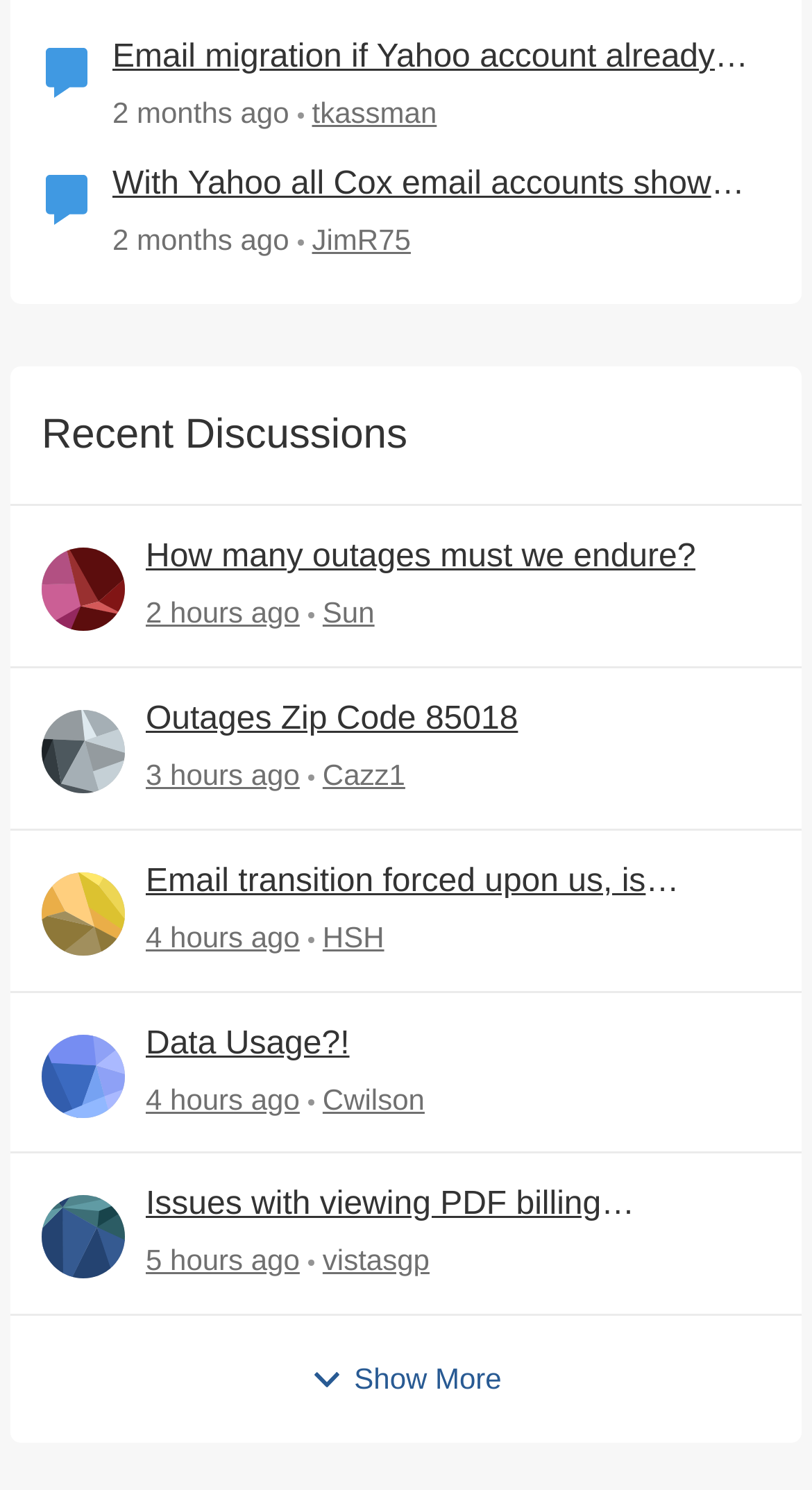Please identify the bounding box coordinates of the element I need to click to follow this instruction: "View the discussion 'How many outages must we endure?'".

[0.179, 0.361, 0.857, 0.39]